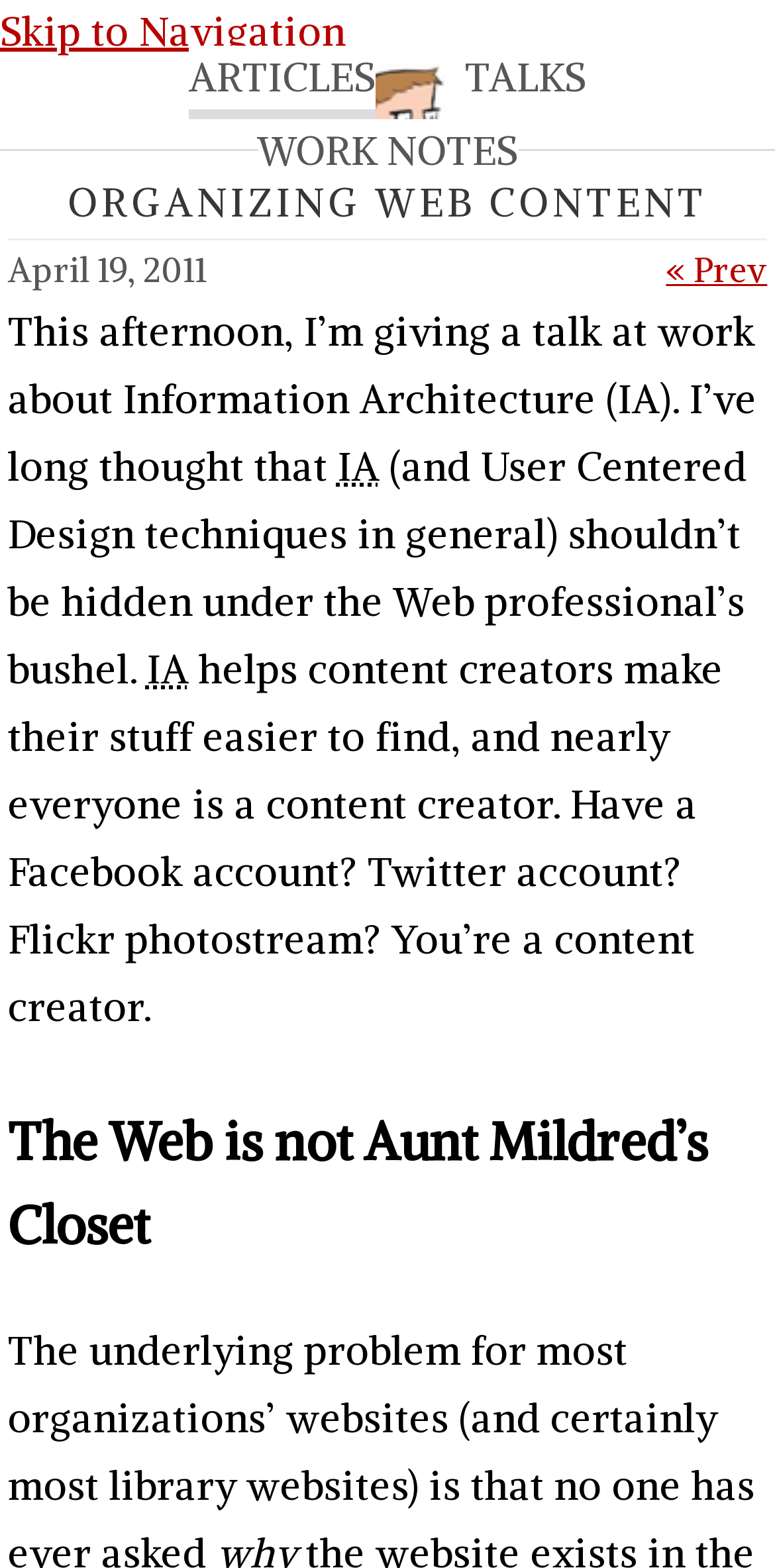What are the three main sections of the webpage?
Can you provide an in-depth and detailed response to the question?

The three main sections of the webpage can be identified by the links in the menubar at the top of the webpage, which are 'Home', 'ARTICLES', and 'TALKS'.